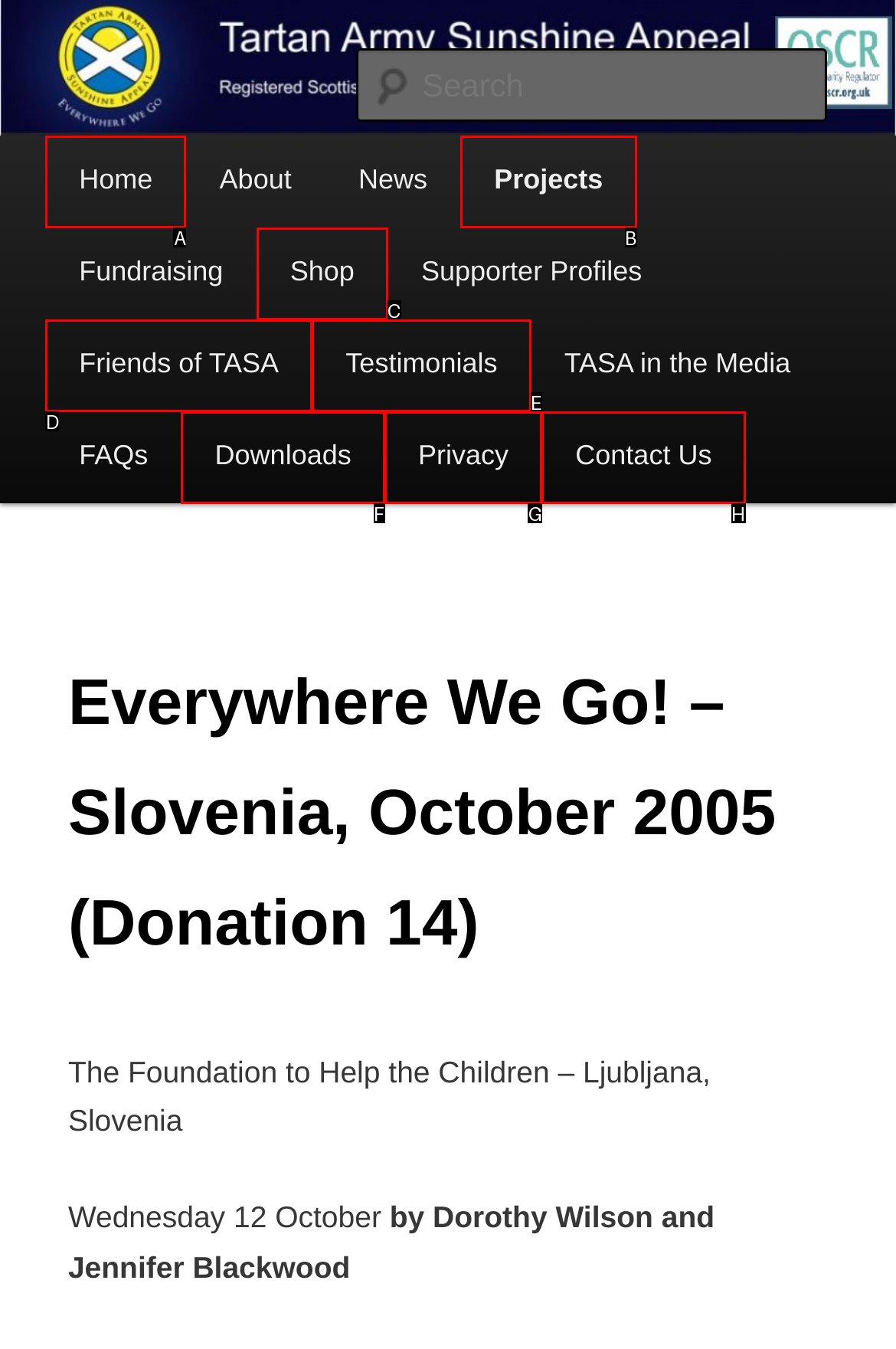From the given choices, determine which HTML element aligns with the description: Friends of TASA Respond with the letter of the appropriate option.

D